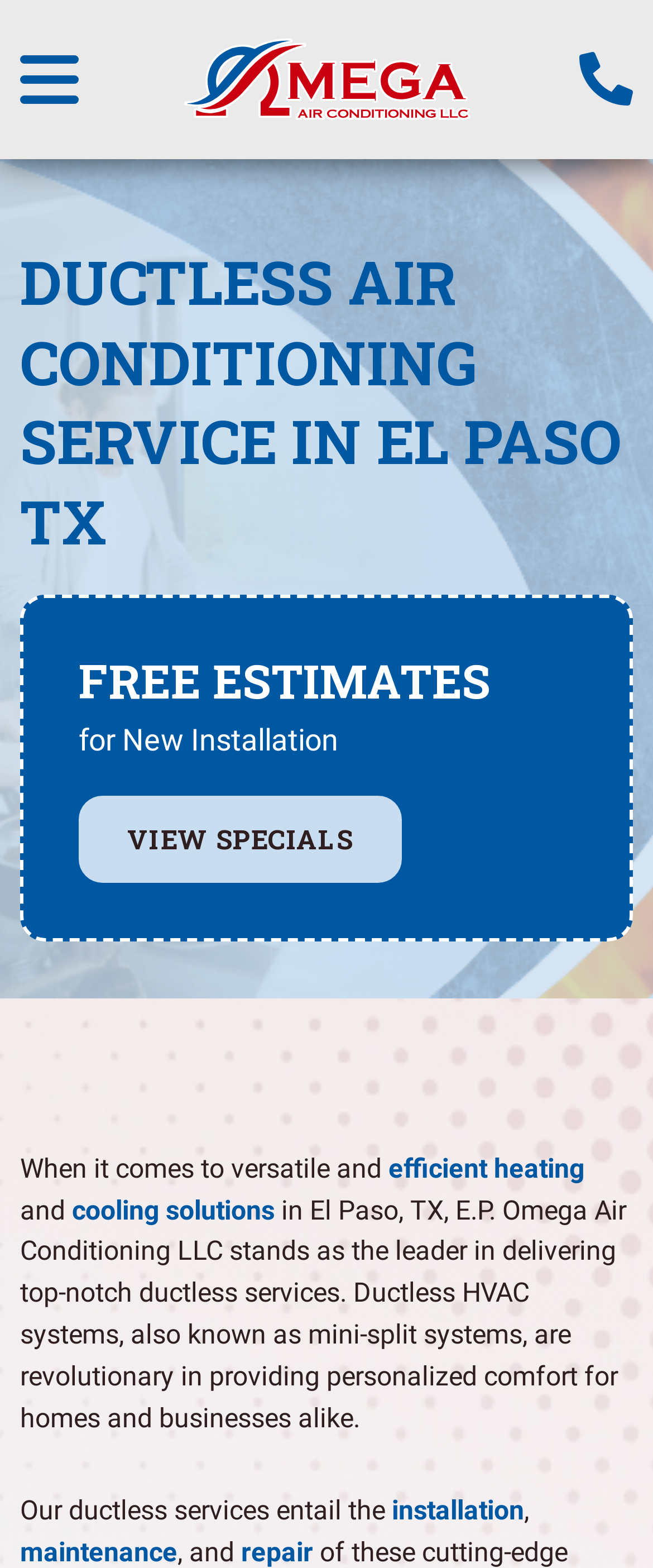Respond to the following query with just one word or a short phrase: 
What type of service does E.P. Omega provide?

Ductless air conditioning